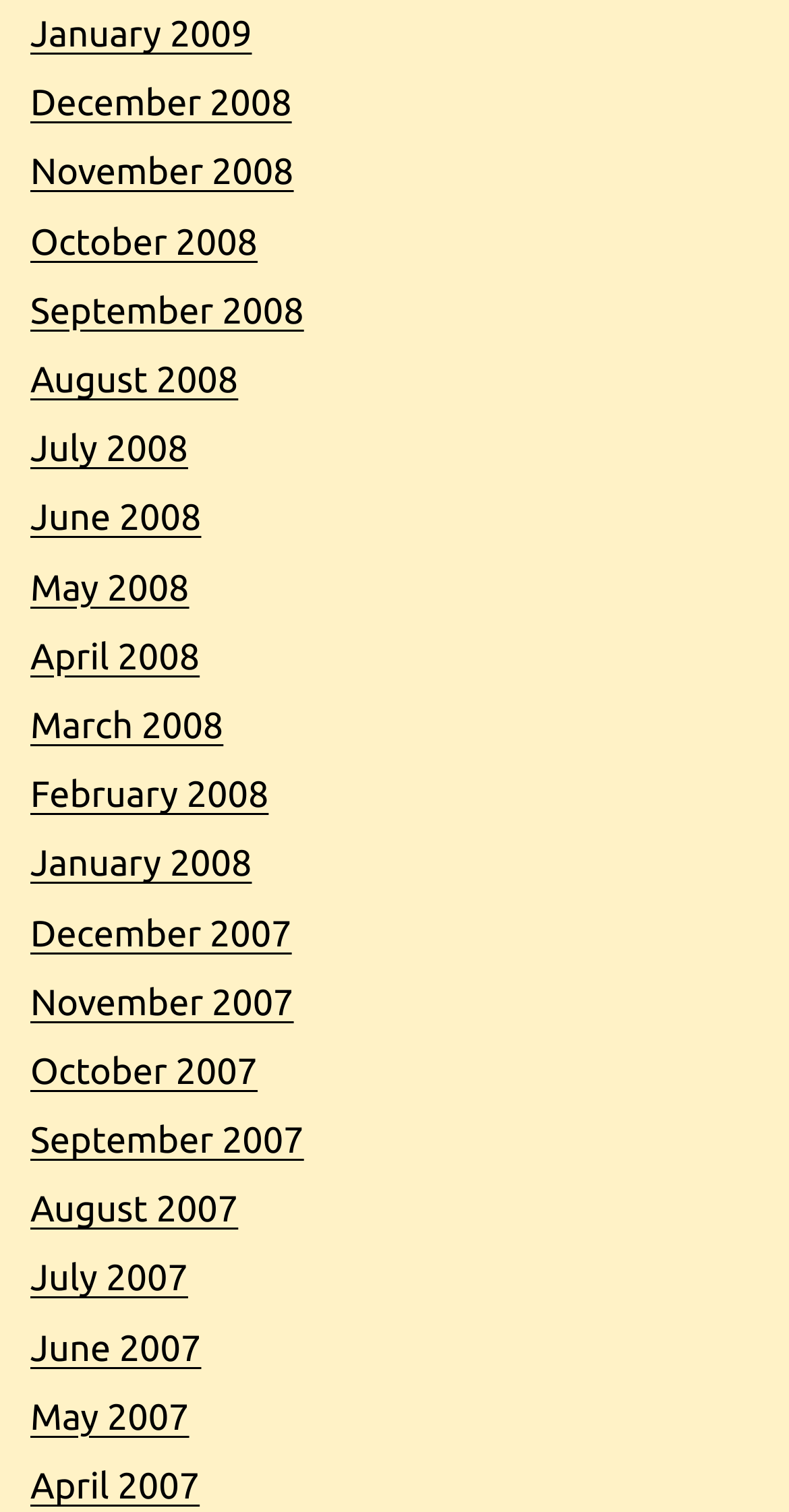Given the description "alt="Pubblicizzare"", provide the bounding box coordinates of the corresponding UI element.

None